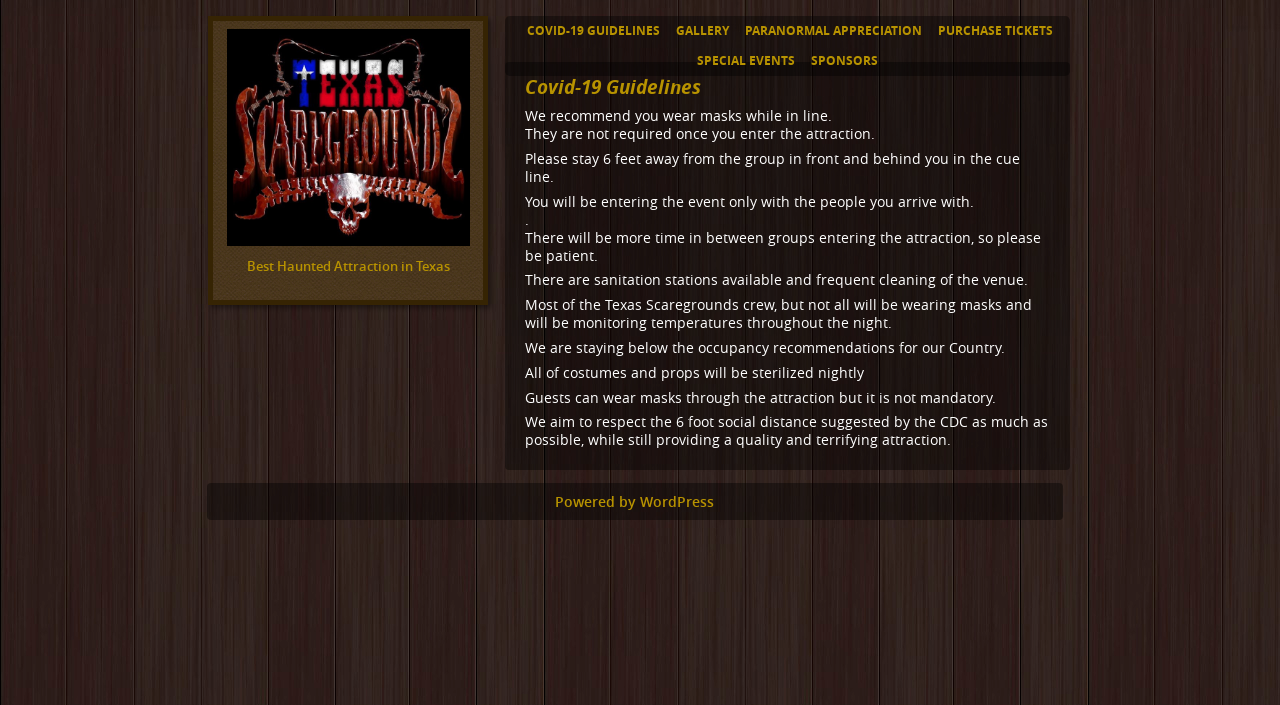From the element description: "Covid-19 Guidelines", extract the bounding box coordinates of the UI element. The coordinates should be expressed as four float numbers between 0 and 1, in the order [left, top, right, bottom].

[0.407, 0.023, 0.52, 0.065]